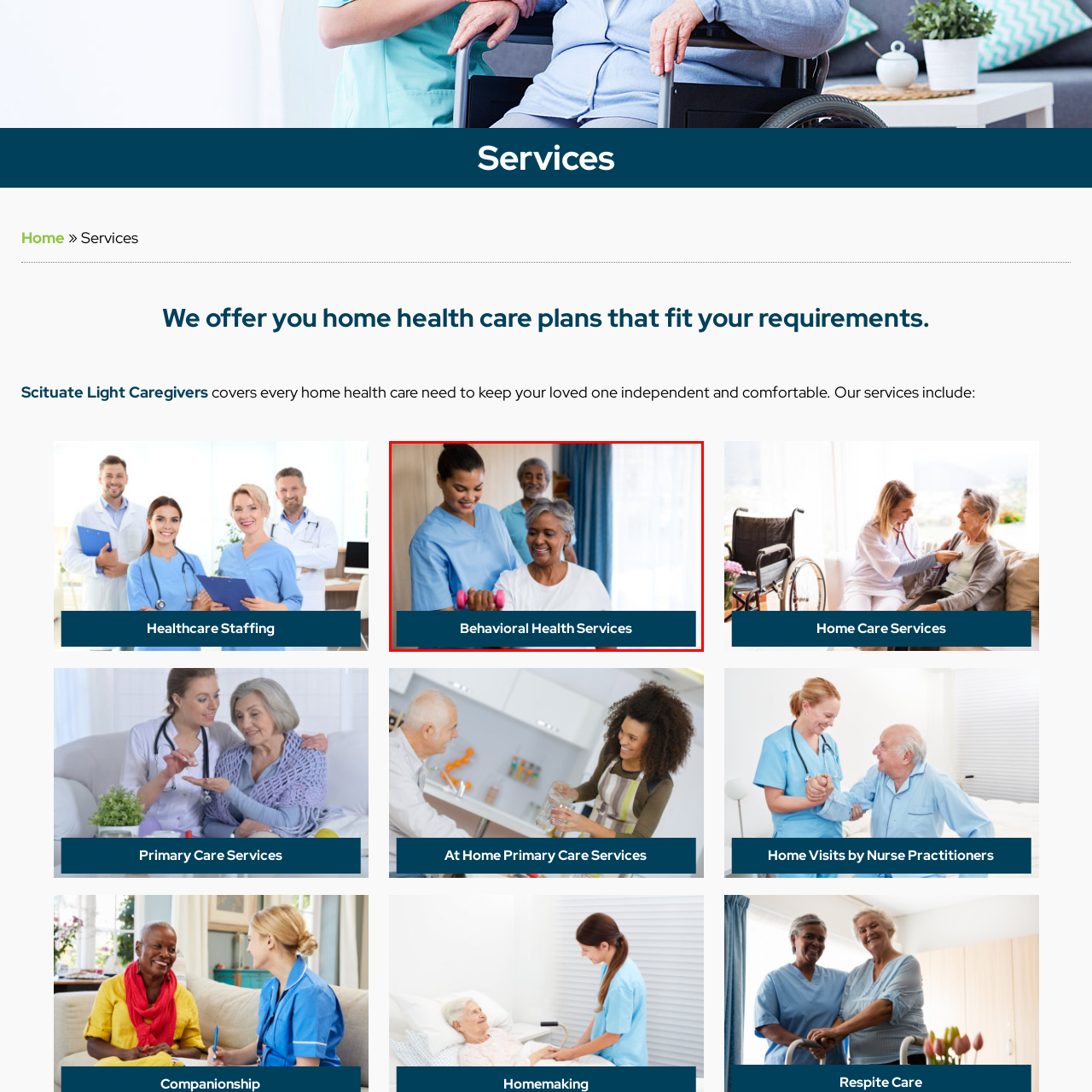What is the atmosphere implied in the background?
Direct your attention to the image inside the red bounding box and provide a detailed explanation in your answer.

The image shows another elderly man watching in the background, which suggests that there is a sense of community among the seniors in the retirement home, where they are actively engaged in their health and fitness.